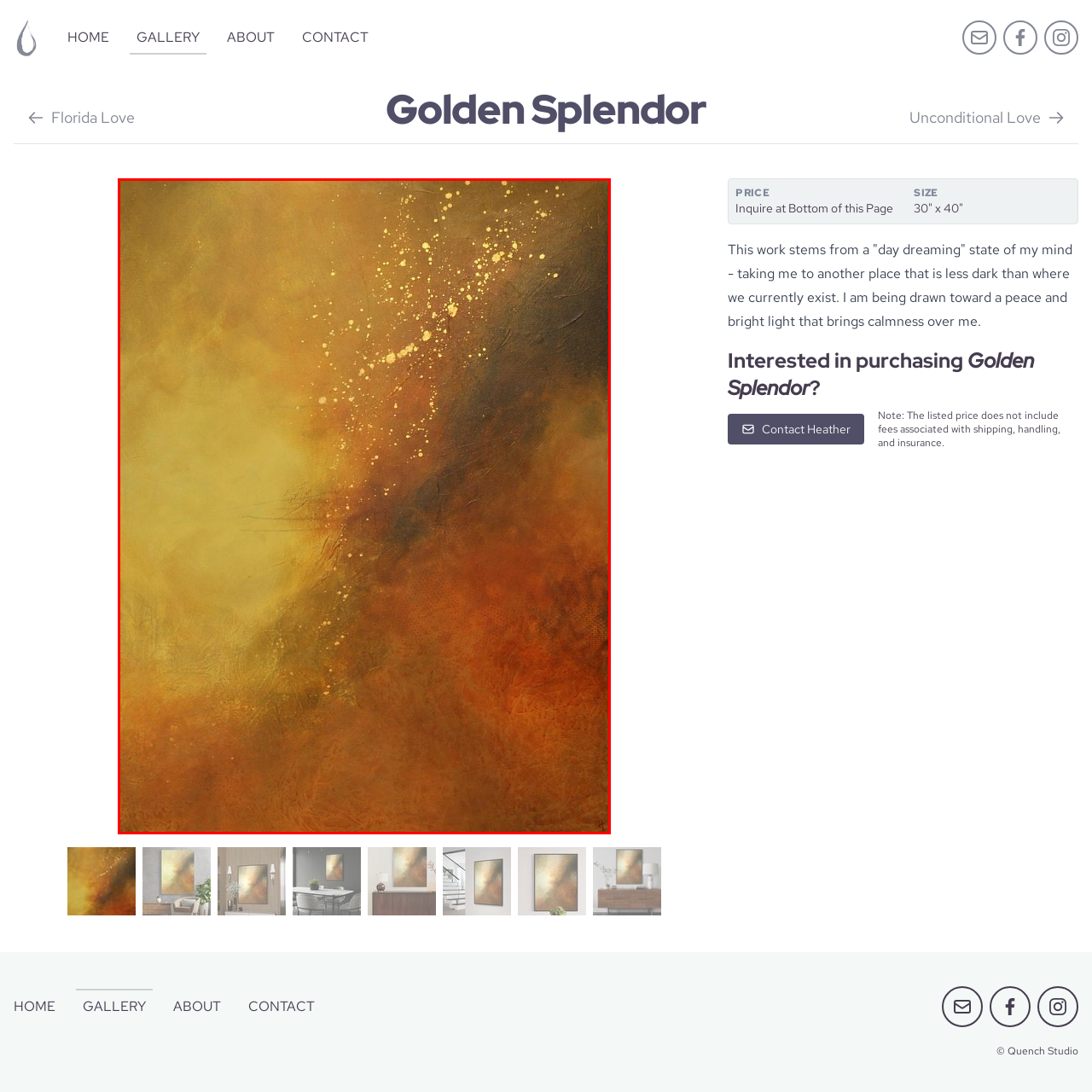Provide an in-depth caption for the picture enclosed by the red frame.

The image titled "Golden Splendor" features a captivating abstract artwork that embodies a rich blend of warm colors. The piece transitions from soft, glowing yellows to deep, earthy oranges and browns, creating a sense of depth and movement. Delicate splashes of gold add a shimmering quality, evoking feelings of warmth and tranquility. This artwork reflects the artist's "day dreaming" state, illustrating a journey towards a peaceful and luminous place, contrasting the darker realities of existence. The piece measures 30" x 40" and invites viewers to immerse themselves in its calming aura.